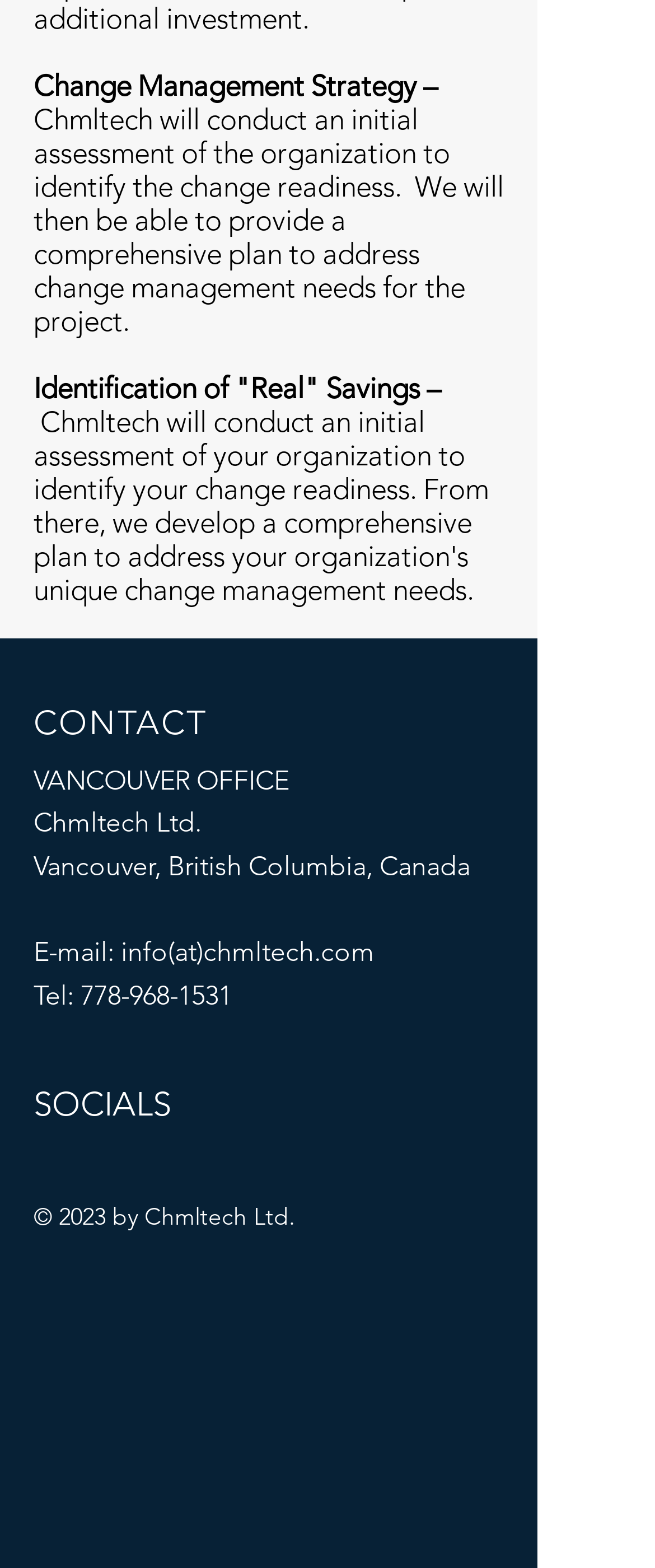How many social media platforms are listed?
Use the image to give a comprehensive and detailed response to the question.

The social media platforms are listed in the 'Social Bar' list element with bounding box coordinates [0.051, 0.727, 0.464, 0.753]. There are 5 generic elements inside the list, each representing a social media platform: Facebook, Twitter, LinkedIn, Instagram, and YouTube.